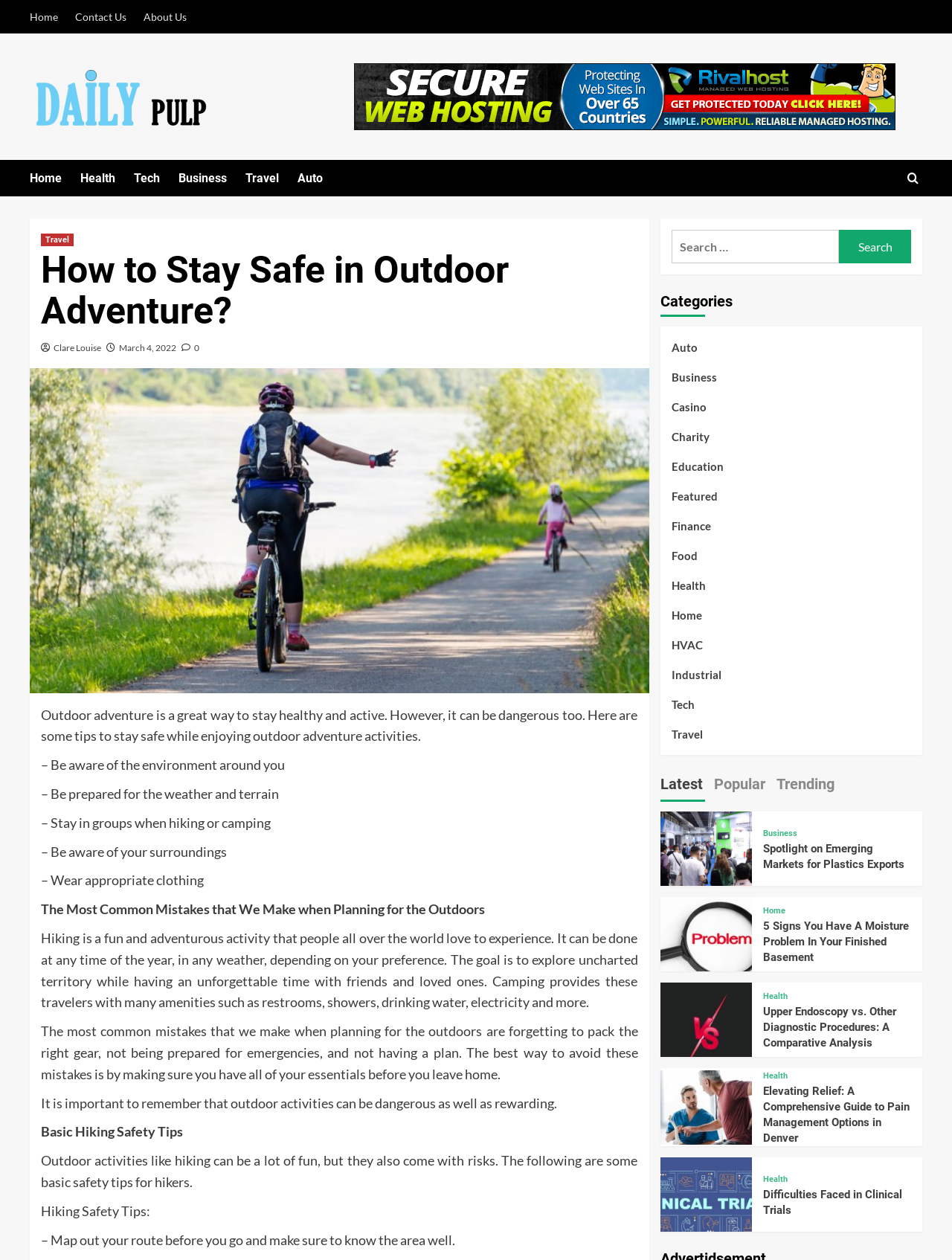Provide the bounding box coordinates for the area that should be clicked to complete the instruction: "Click on the 'Travel' category".

[0.258, 0.127, 0.312, 0.156]